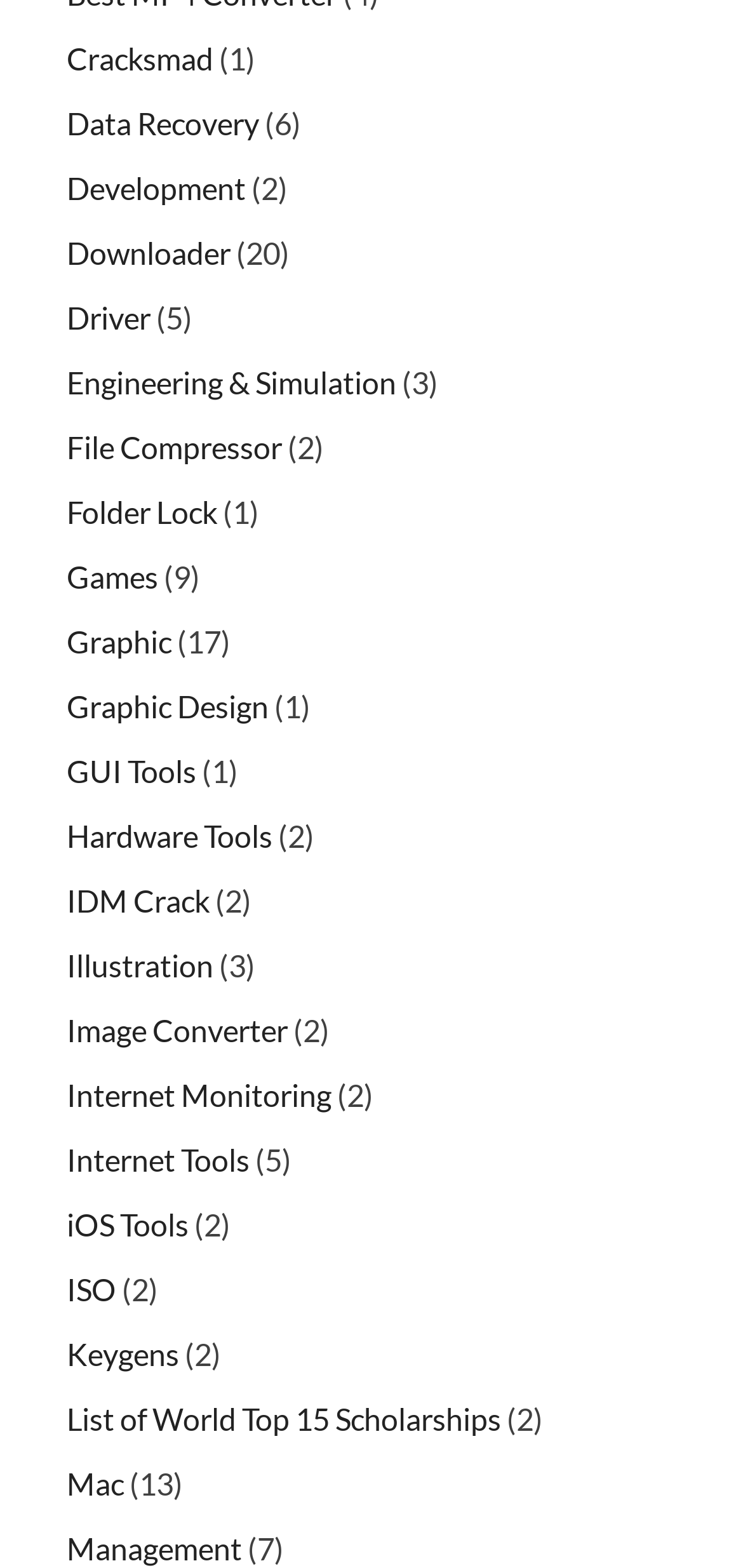Determine the bounding box coordinates of the clickable area required to perform the following instruction: "Browse the Internet Tools category". The coordinates should be represented as four float numbers between 0 and 1: [left, top, right, bottom].

[0.09, 0.728, 0.336, 0.751]